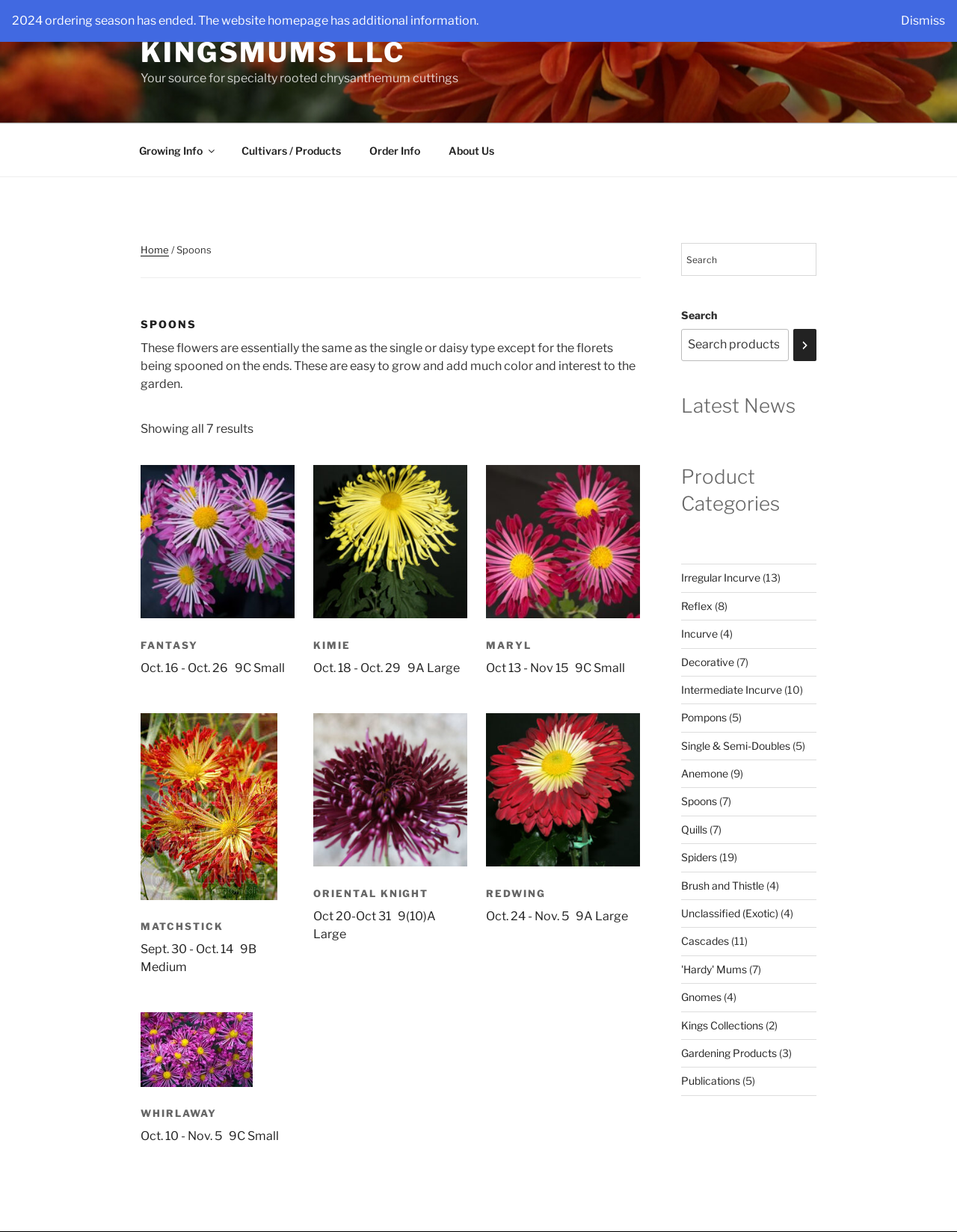Locate the UI element described by name="s" placeholder="Search products…" and provide its bounding box coordinates. Use the format (top-left x, top-left y, bottom-right x, bottom-right y) with all values as floating point numbers between 0 and 1.

[0.712, 0.267, 0.824, 0.293]